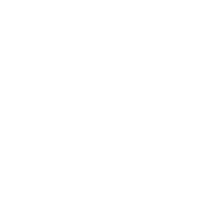Generate a descriptive account of all visible items and actions in the image.

The image depicts a collection of miniature trees, designed for decorative or model scenery purposes. These small trees are often used in dioramas, creating a vibrant and detailed landscape effect. The craftsmanship highlights their realistic appearance, making them ideal for enhancing model train setups or similar displays. This specific set includes multiple pieces, emphasizing versatility for various types of projects. The image reflects the intricate design and attention to detail characteristic of high-quality model scenery accessories.